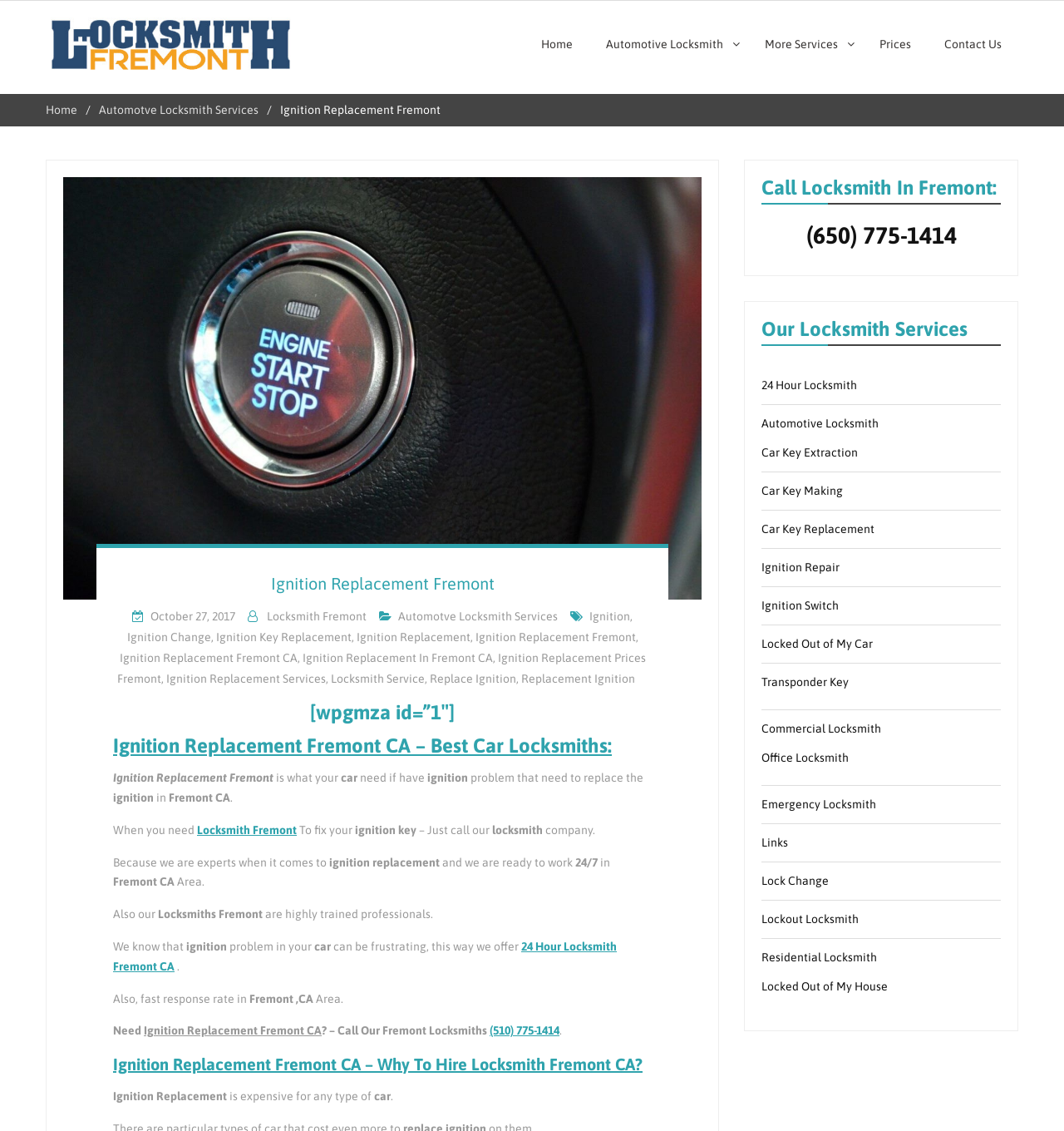Identify the bounding box for the UI element specified in this description: "AHI Podcast". The coordinates must be four float numbers between 0 and 1, formatted as [left, top, right, bottom].

None